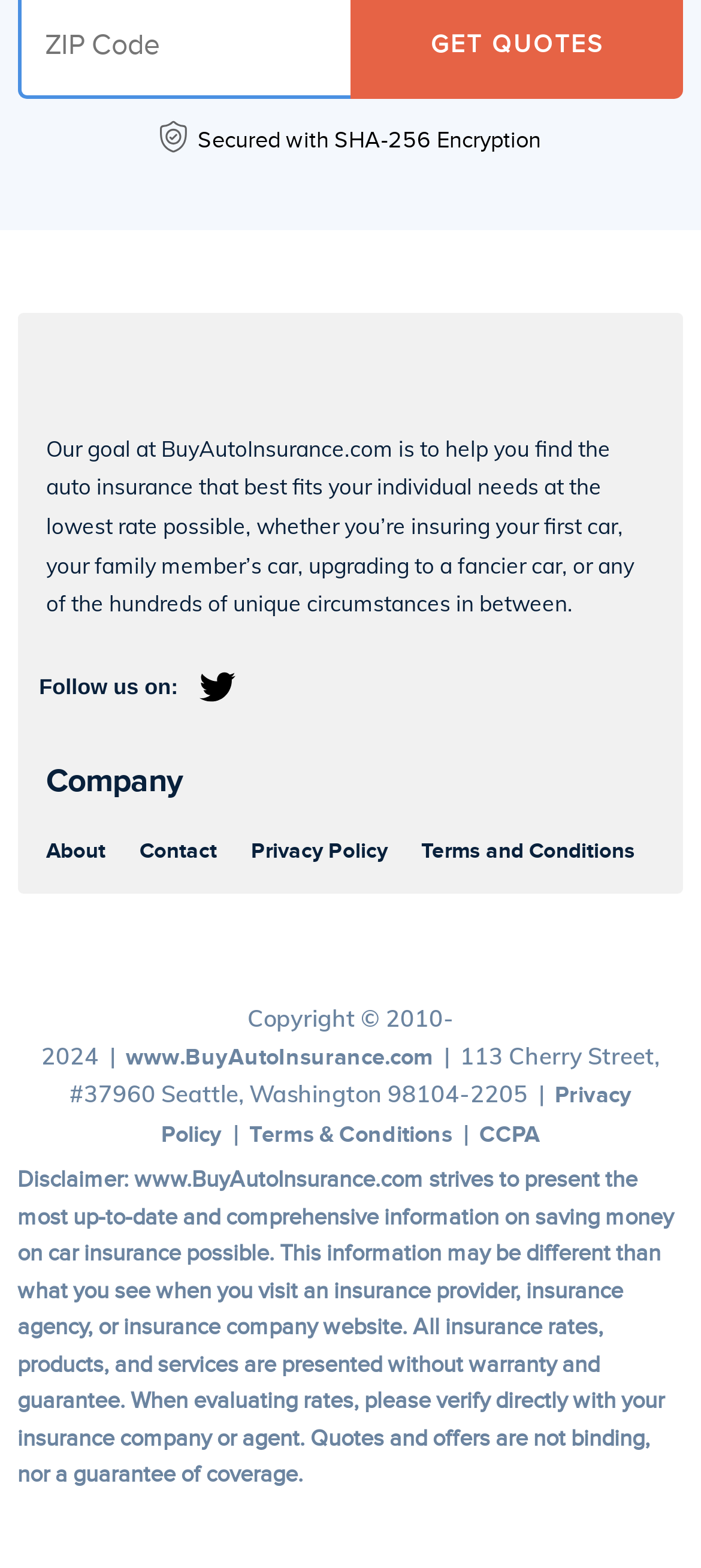Please identify the bounding box coordinates of the area that needs to be clicked to fulfill the following instruction: "Contact us."

[0.199, 0.534, 0.309, 0.552]